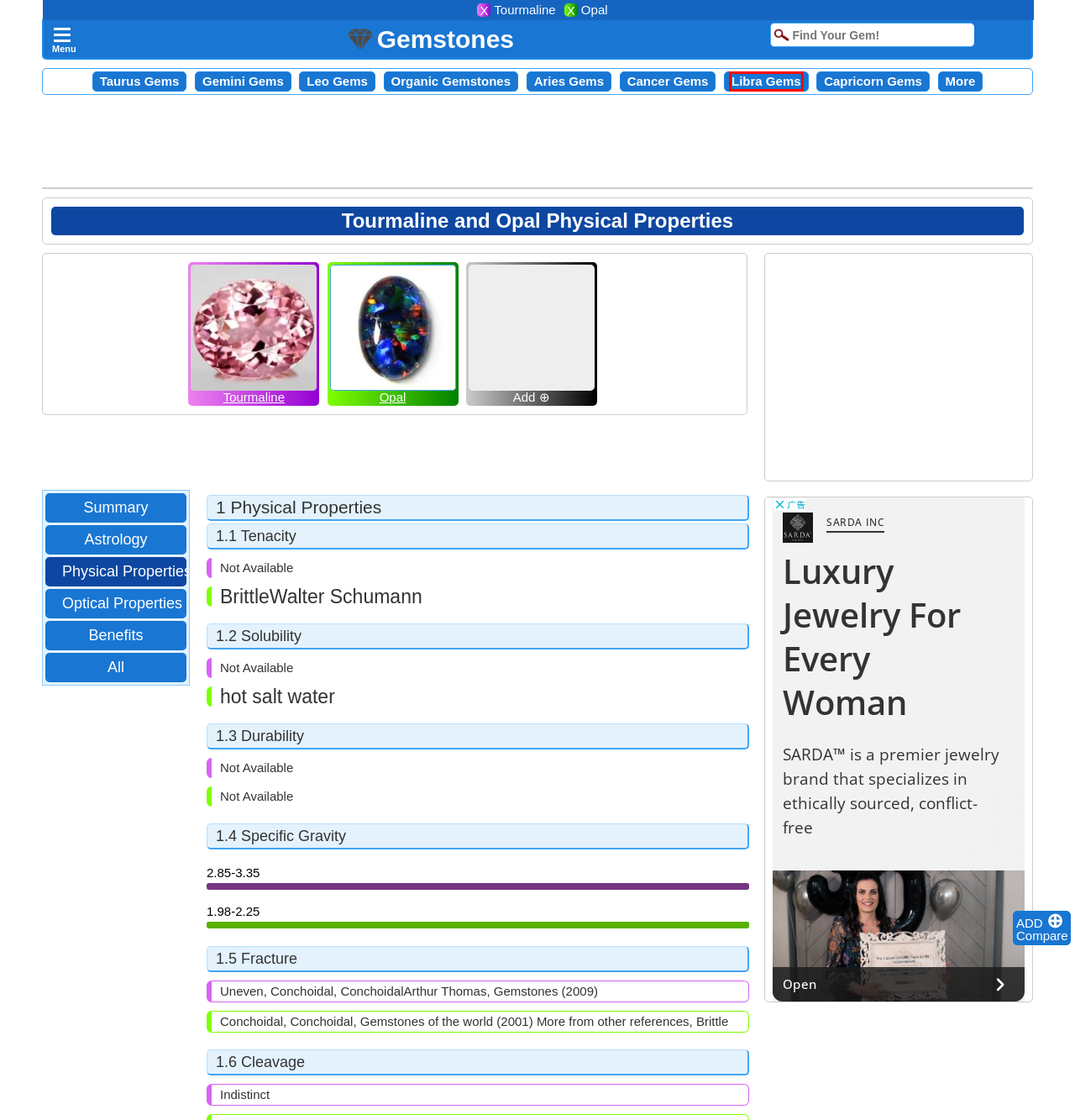You are given a screenshot of a webpage with a red rectangle bounding box. Choose the best webpage description that matches the new webpage after clicking the element in the bounding box. Here are the candidates:
A. Physical Properties of Tourmaline | Hardness
B. Gems for Taurus
C. Gems for Aries
D. Physical Properties of Opal | Hardness
E. Gems for Leo
F. Gems for Libra
G. Gems for Capricorn
H. Compare Gemstones | Birthstones |Talismans

F